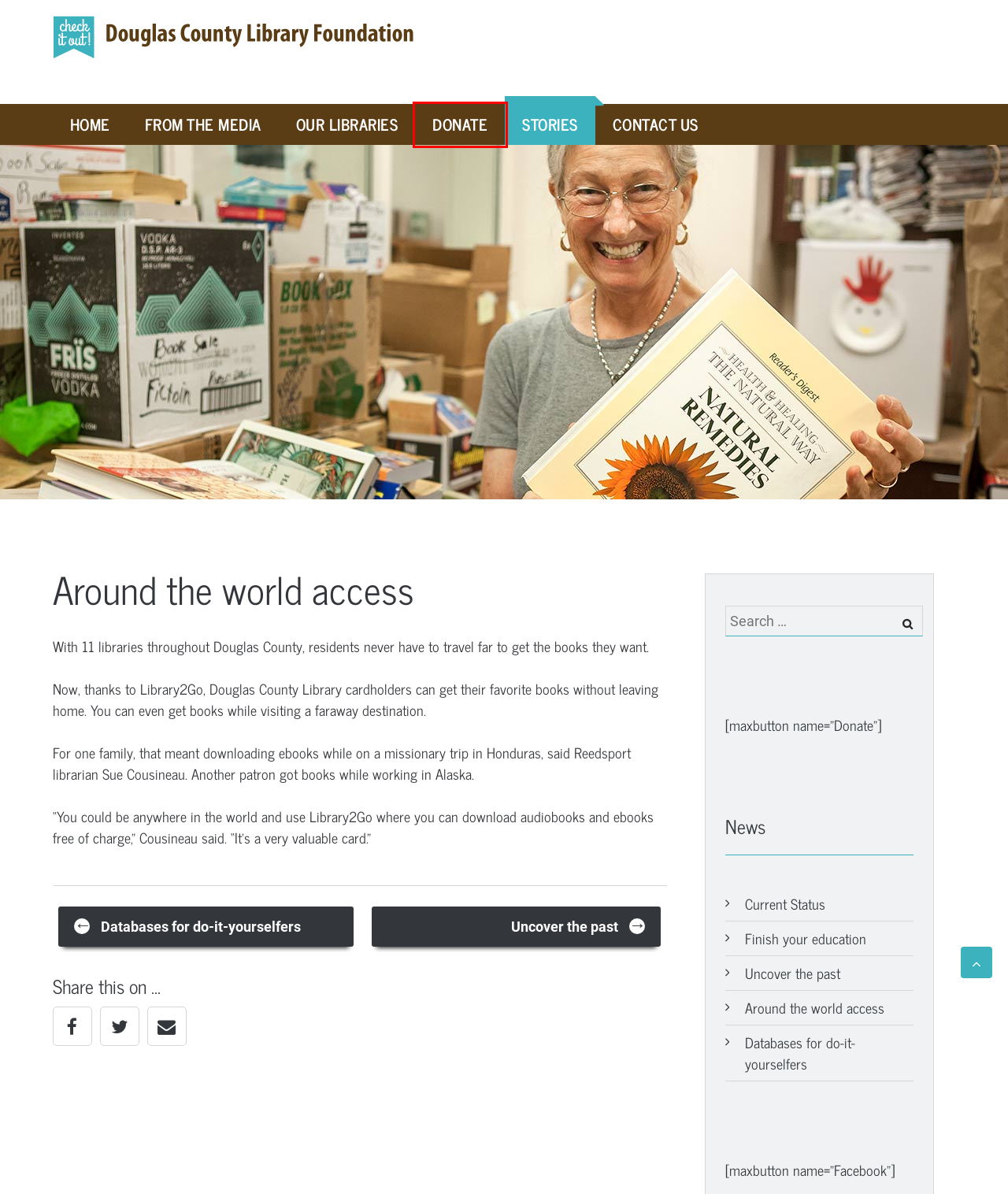Examine the screenshot of the webpage, noting the red bounding box around a UI element. Pick the webpage description that best matches the new page after the element in the red bounding box is clicked. Here are the candidates:
A. Finish your education – DCLS Foundation
B. From the Media – DCLS Foundation
C. Uncover the past – DCLS Foundation
D. Stories – DCLS Foundation
E. Donate – DCLS Foundation
F. Current Status – DCLS Foundation
G. DCLS Foundation
H. Our Libraries – DCLS Foundation

E